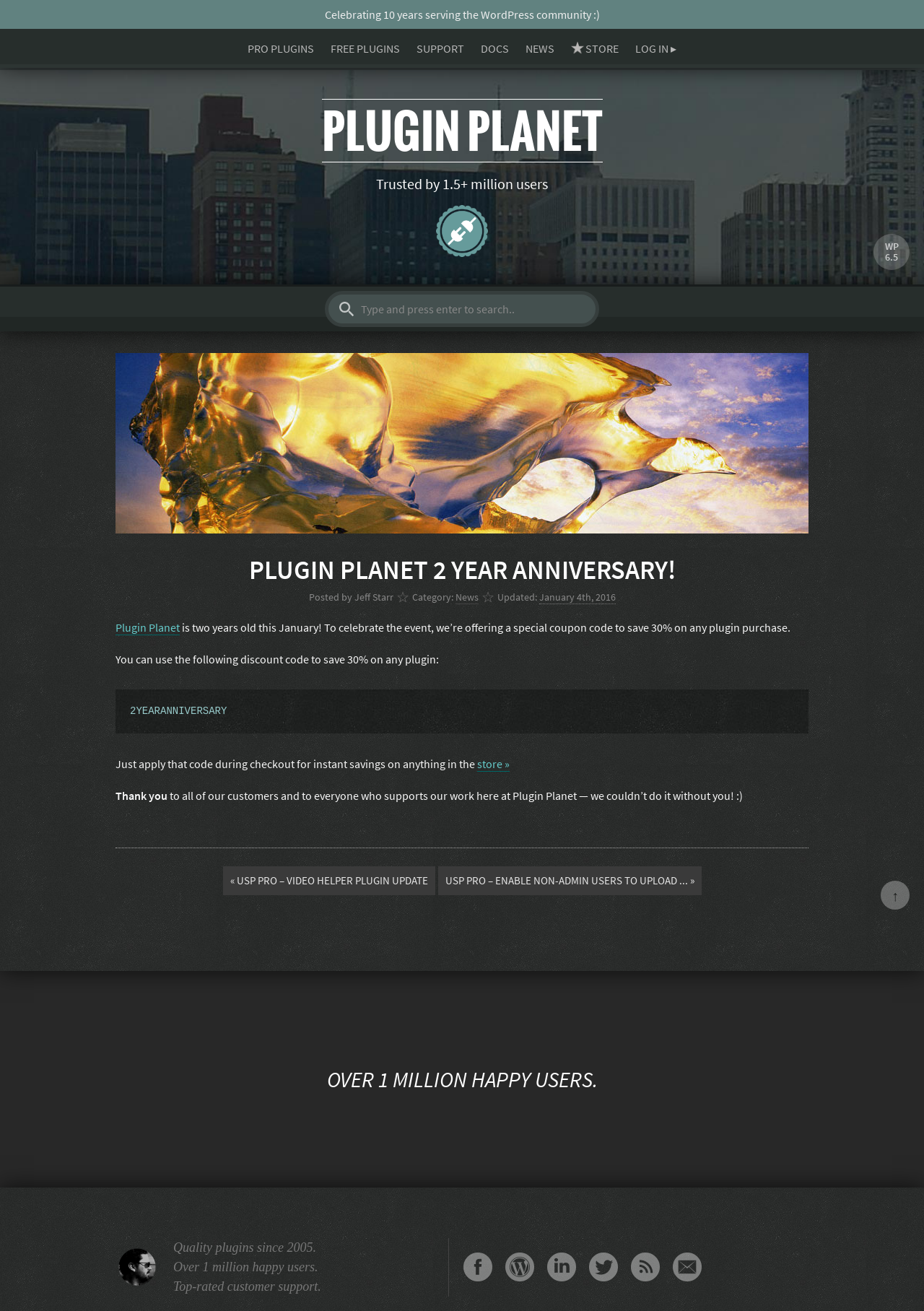Determine the bounding box coordinates of the area to click in order to meet this instruction: "Read the news".

[0.569, 0.031, 0.6, 0.042]